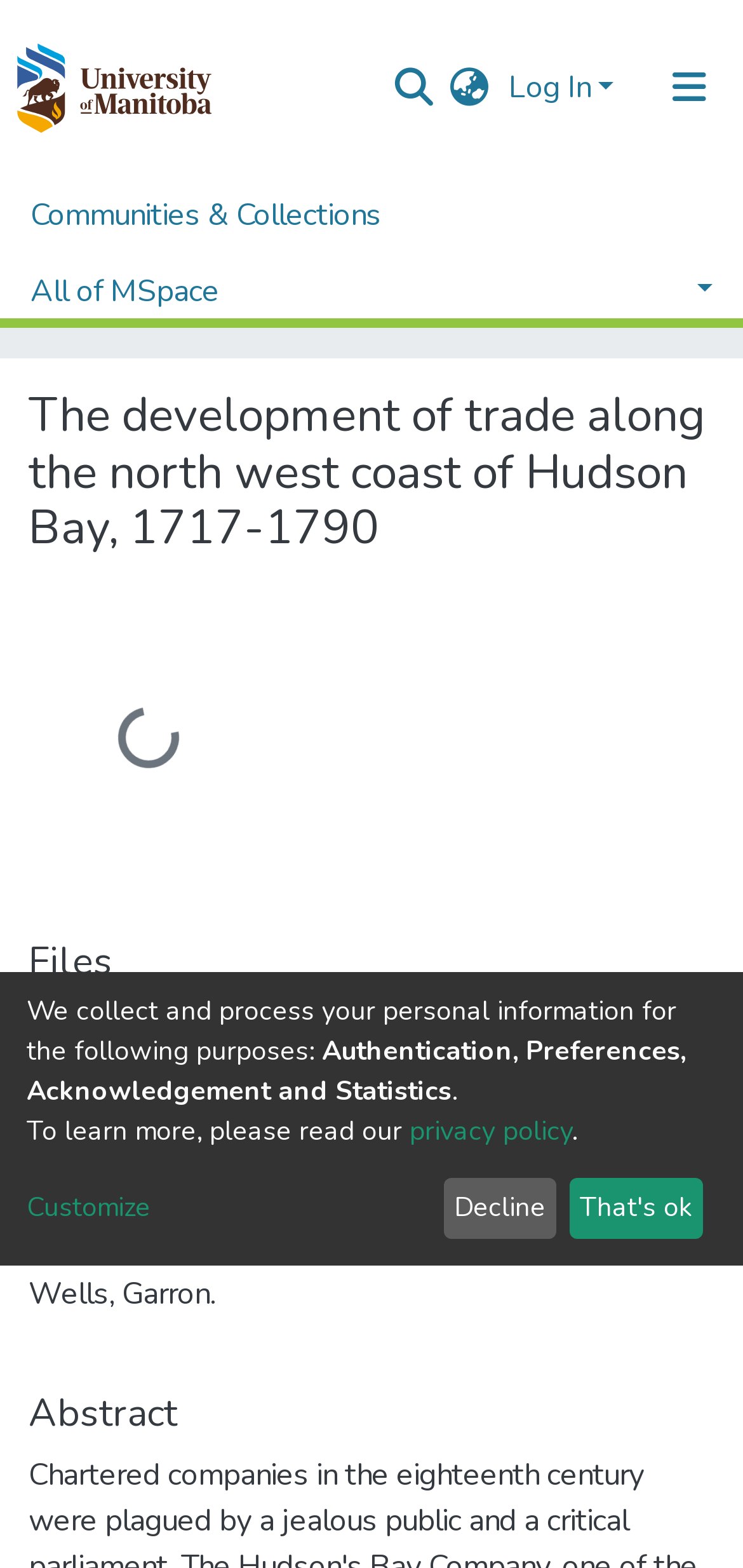Please identify the bounding box coordinates of where to click in order to follow the instruction: "Switch language".

[0.59, 0.041, 0.674, 0.071]